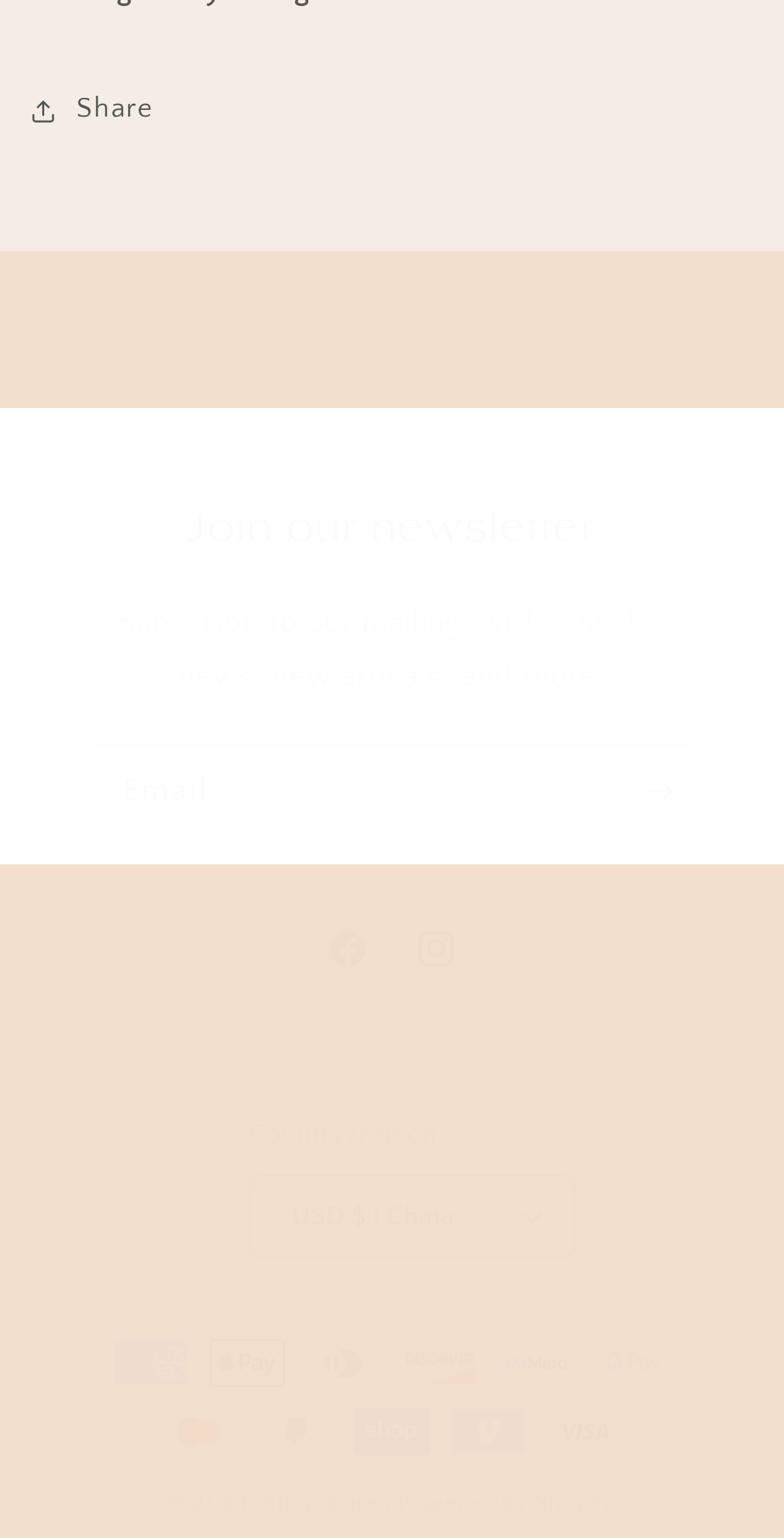How can I follow the website on social media?
Using the information from the image, give a concise answer in one word or a short phrase.

Facebook and Instagram